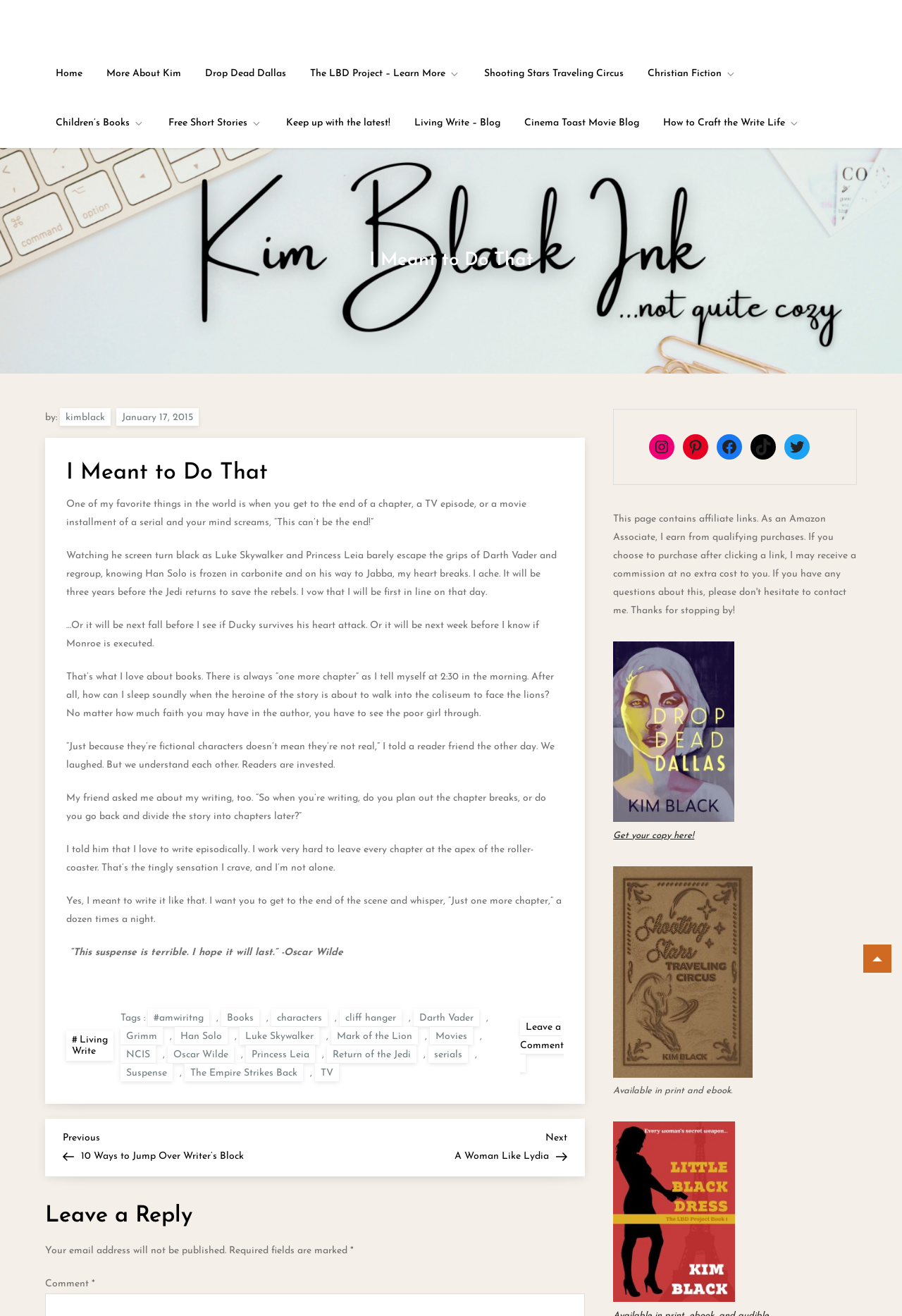Determine the bounding box coordinates of the clickable element necessary to fulfill the instruction: "Visit the 'Living Write' blog". Provide the coordinates as four float numbers within the 0 to 1 range, i.e., [left, top, right, bottom].

[0.073, 0.783, 0.126, 0.806]